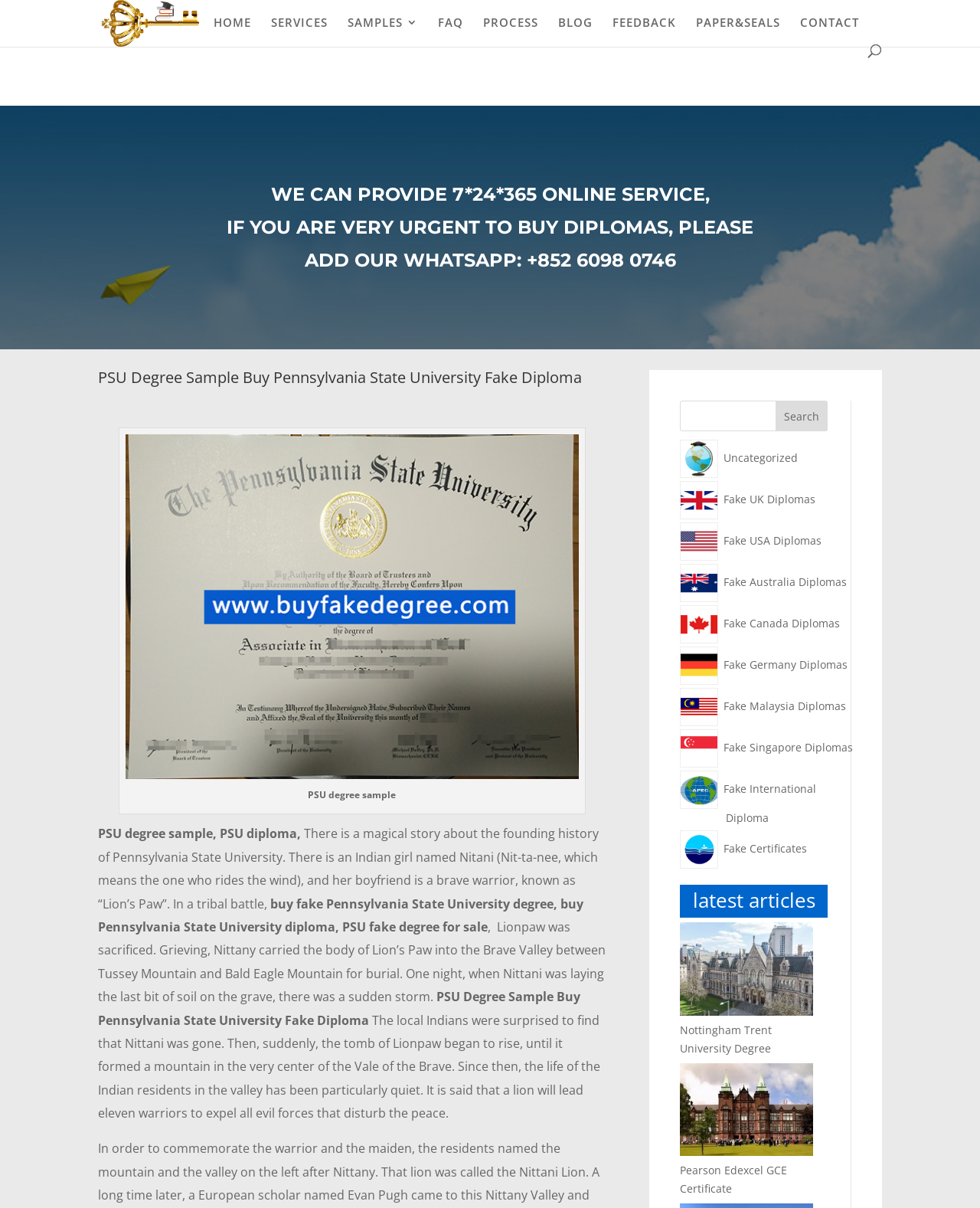Identify the bounding box coordinates for the UI element described by the following text: "Nottingham Trent University Degree". Provide the coordinates as four float numbers between 0 and 1, in the format [left, top, right, bottom].

[0.694, 0.847, 0.788, 0.874]